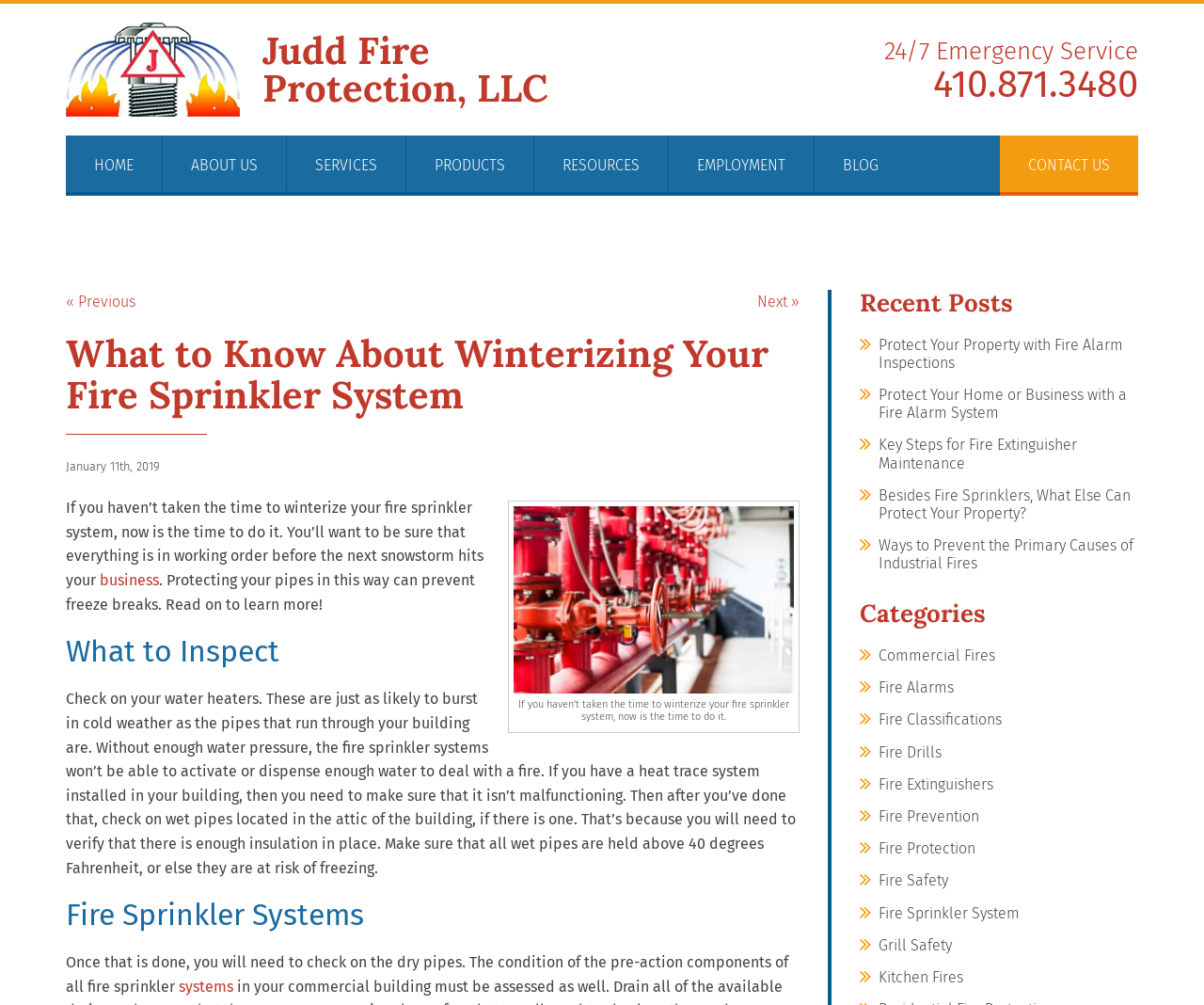Use a single word or phrase to respond to the question:
What should be checked in the attic of a building?

Wet pipes